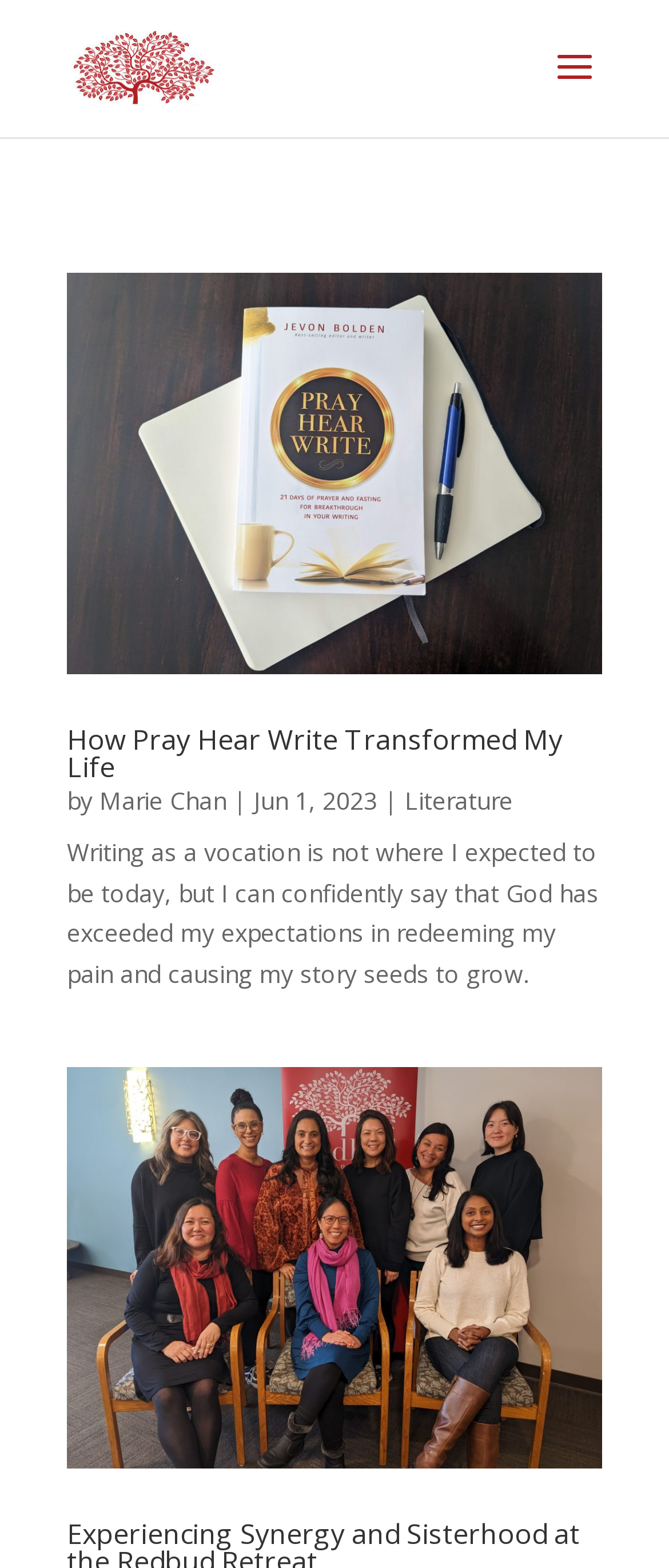Answer the question using only one word or a concise phrase: What is the category of the first article?

Literature